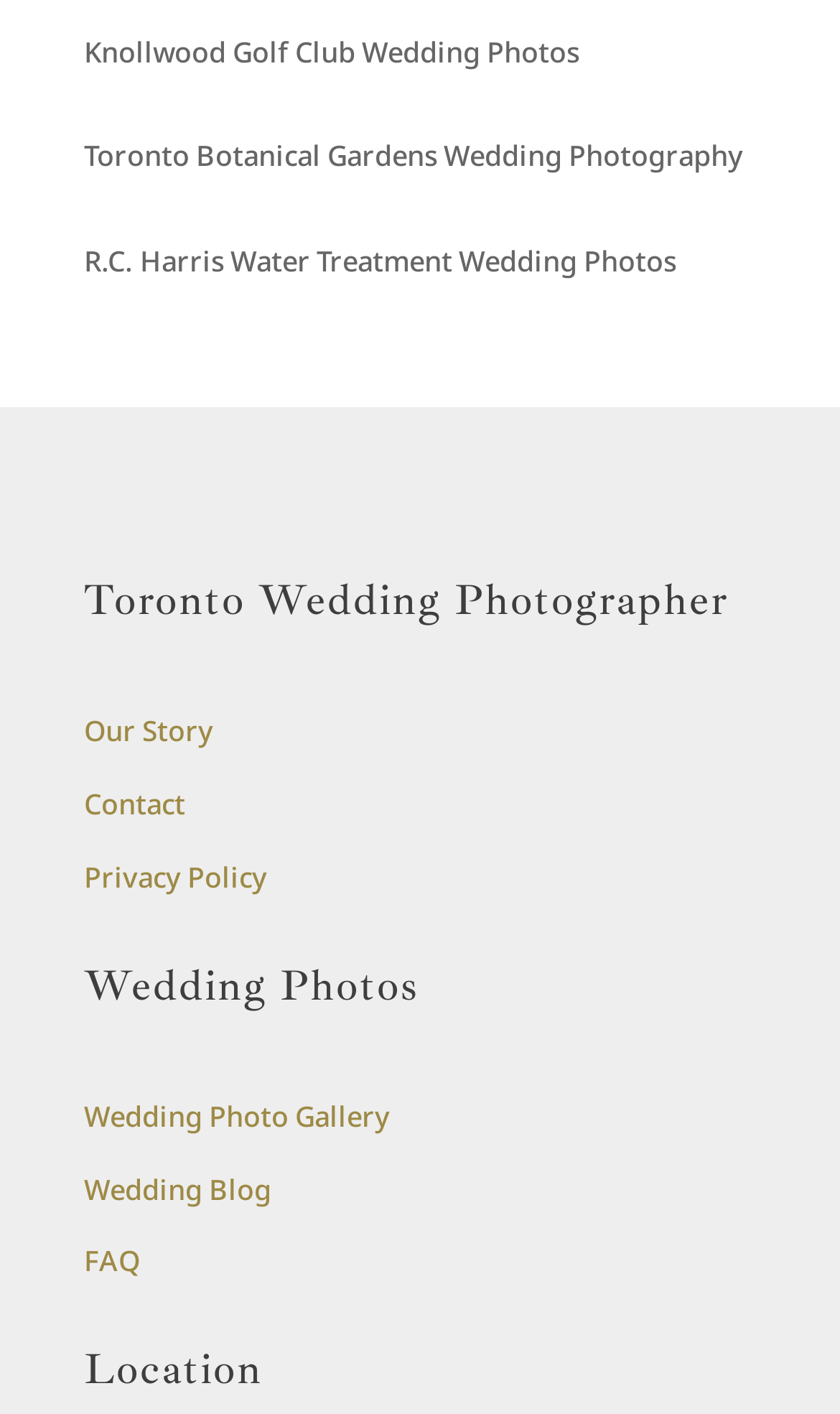Please give a succinct answer using a single word or phrase:
How many links are under 'Toronto Wedding Photographer'?

5